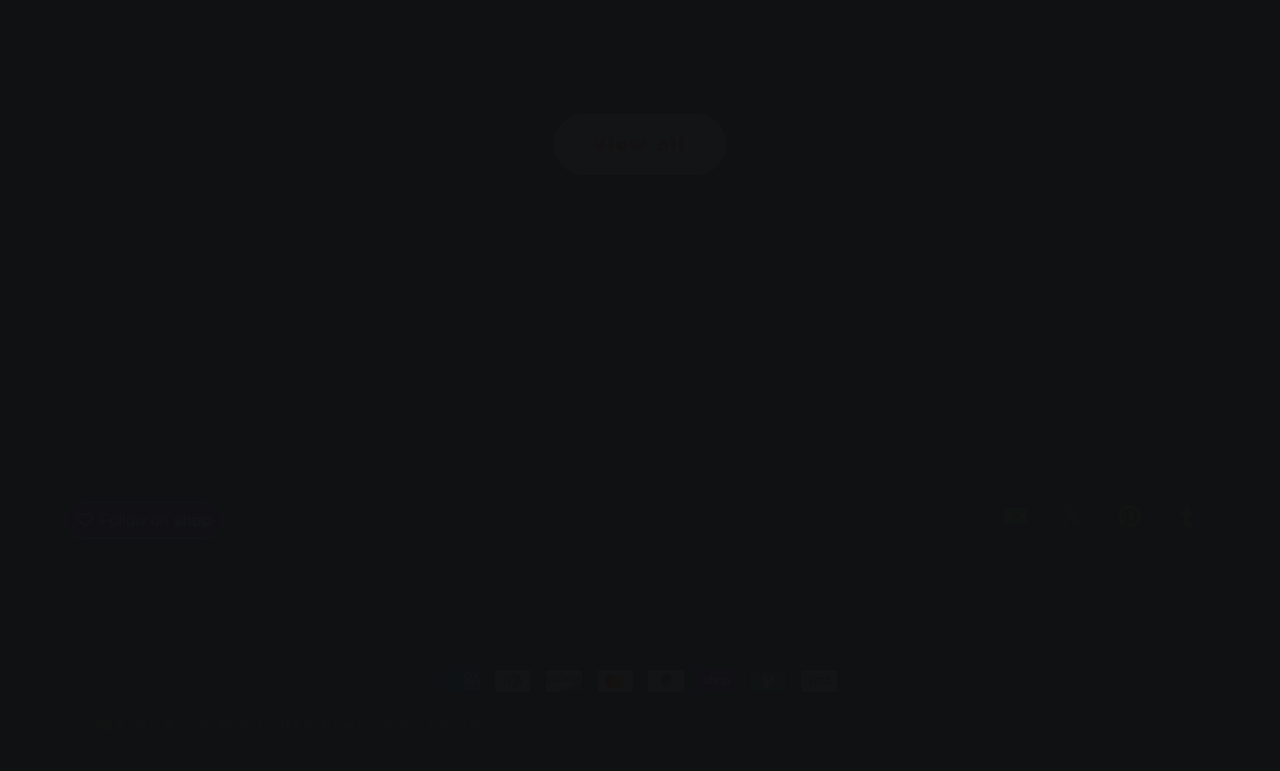Specify the bounding box coordinates of the area that needs to be clicked to achieve the following instruction: "Follow on Shop".

[0.051, 0.652, 0.174, 0.7]